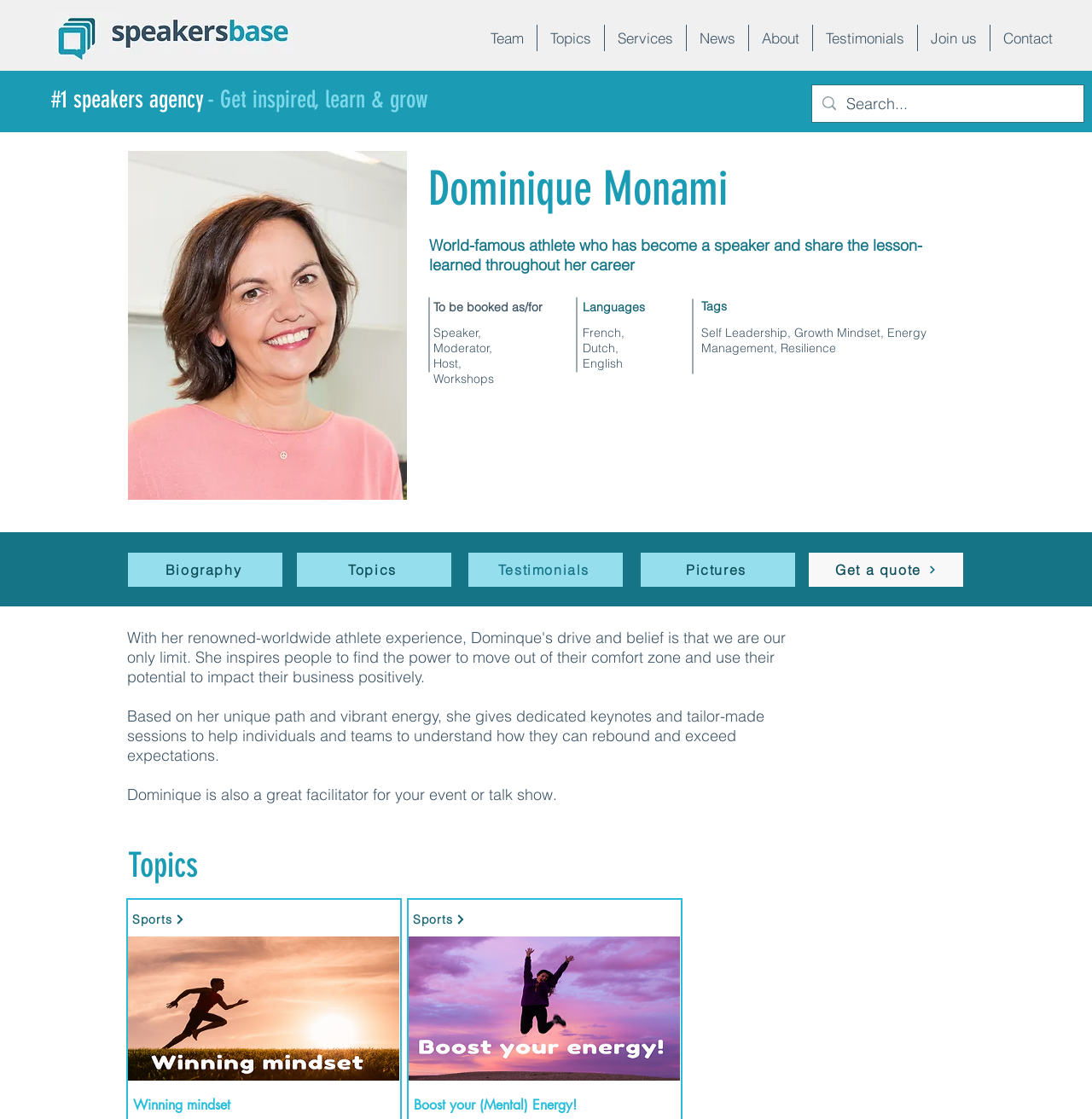Locate the bounding box coordinates of the item that should be clicked to fulfill the instruction: "Contact the team".

[0.907, 0.022, 0.975, 0.046]